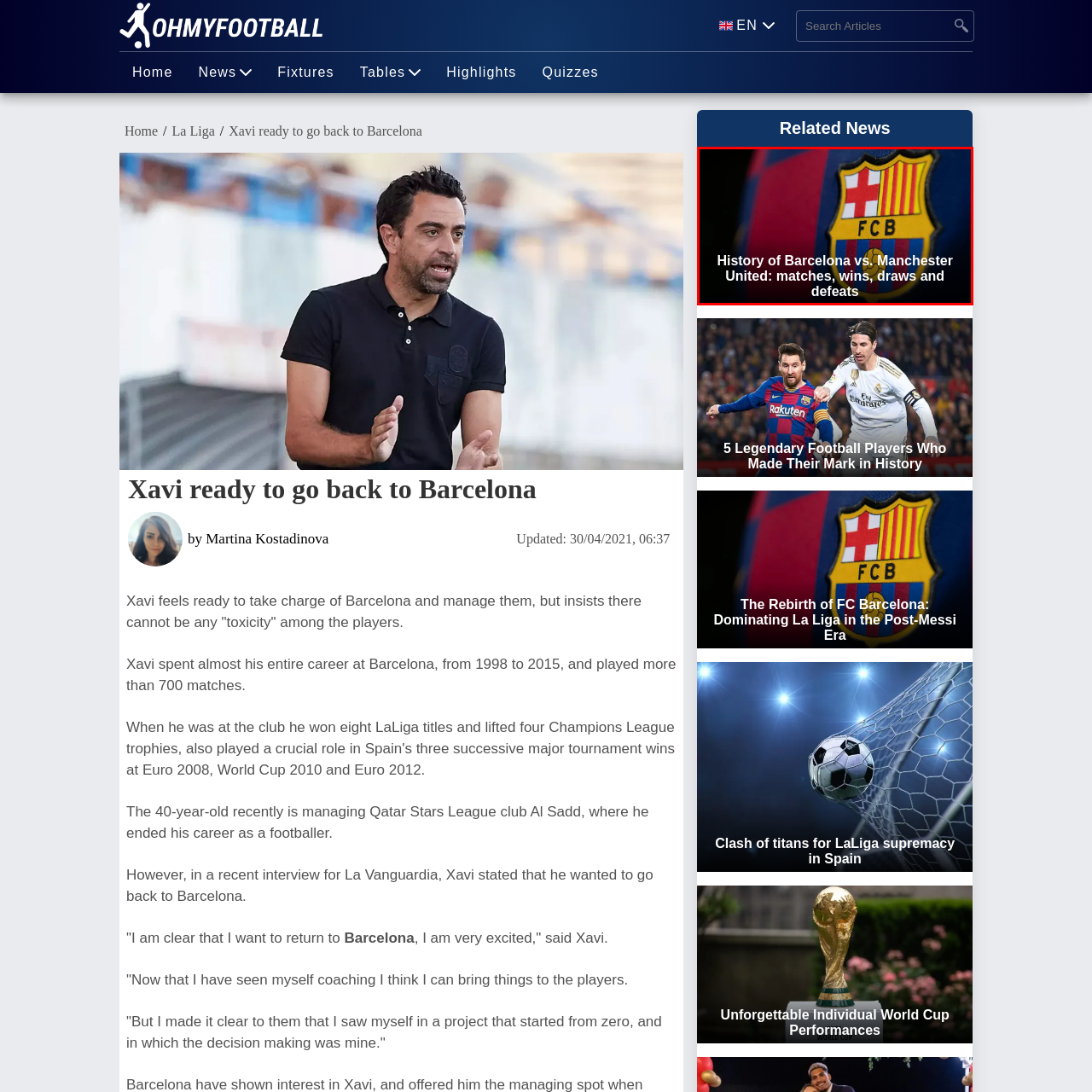Thoroughly describe the contents of the image enclosed in the red rectangle.

The image prominently features the iconic crest of FC Barcelona, showcasing the club's traditional colors of blue and garnet. This crest is intricately detailed with the recognizable cross of St. George and the Catalan flag, symbolizing Barcelona's rich heritage and football legacy. Below the crest, the caption reads "History of Barcelona vs. Manchester United: matches, wins, draws and defeats," indicating a focus on the historical rivalry between these two football giants. The image serves as a visual anchor for exploring the competitive history, highlighting critical moments in their encounters on the pitch.